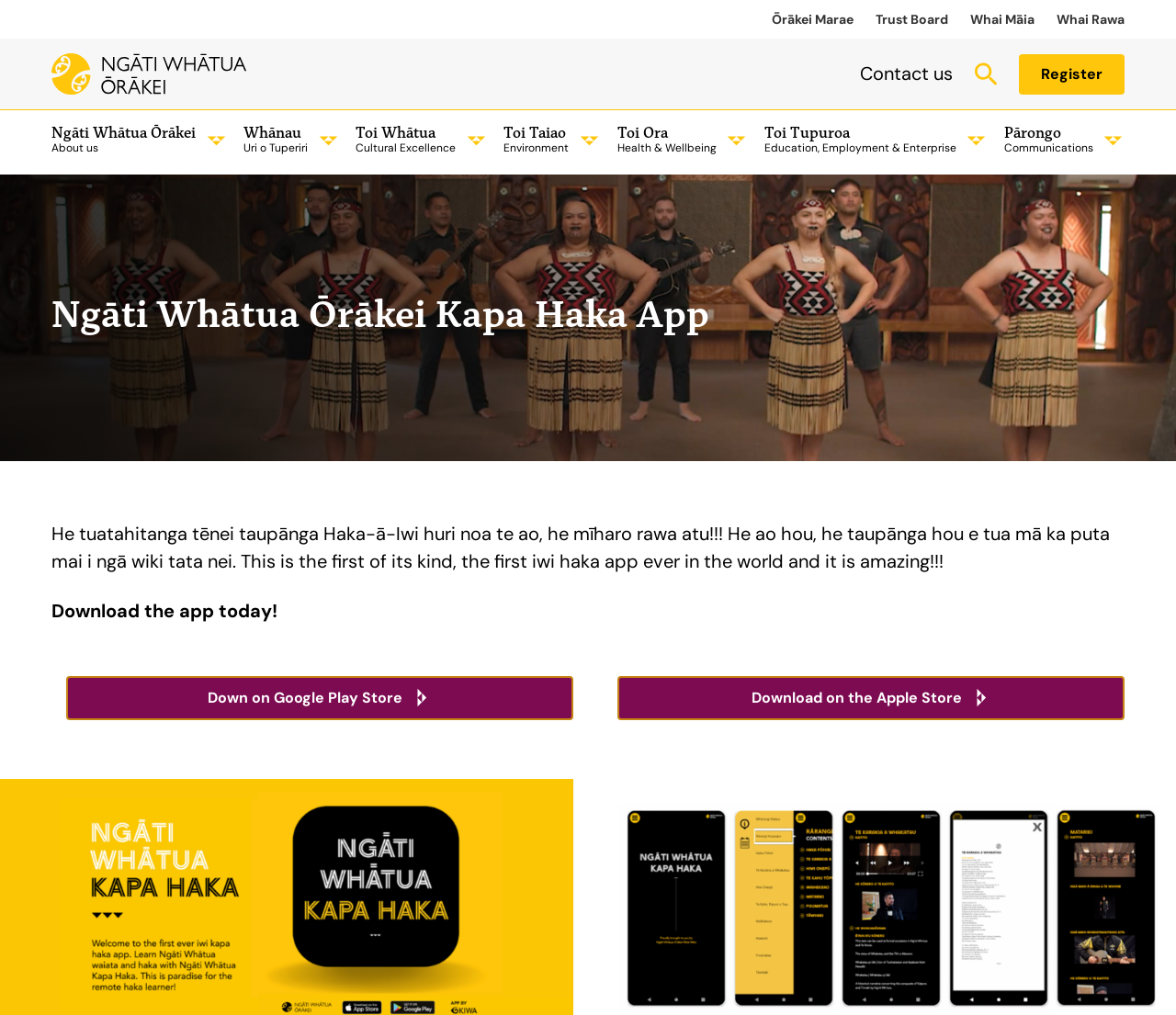Analyze the image and deliver a detailed answer to the question: What is the tone of the webpage?

The webpage uses phrases like 'He tuatahitanga tēnei taupānga Haka-ā-Iwi huri noa te ao, he mīharo rawa atu!!!' and 'This is the first of its kind, the first iwi haka app ever in the world and it is amazing!!!'. The use of multiple exclamation marks and words like 'amazing' suggest that the tone of the webpage is excited and enthusiastic.